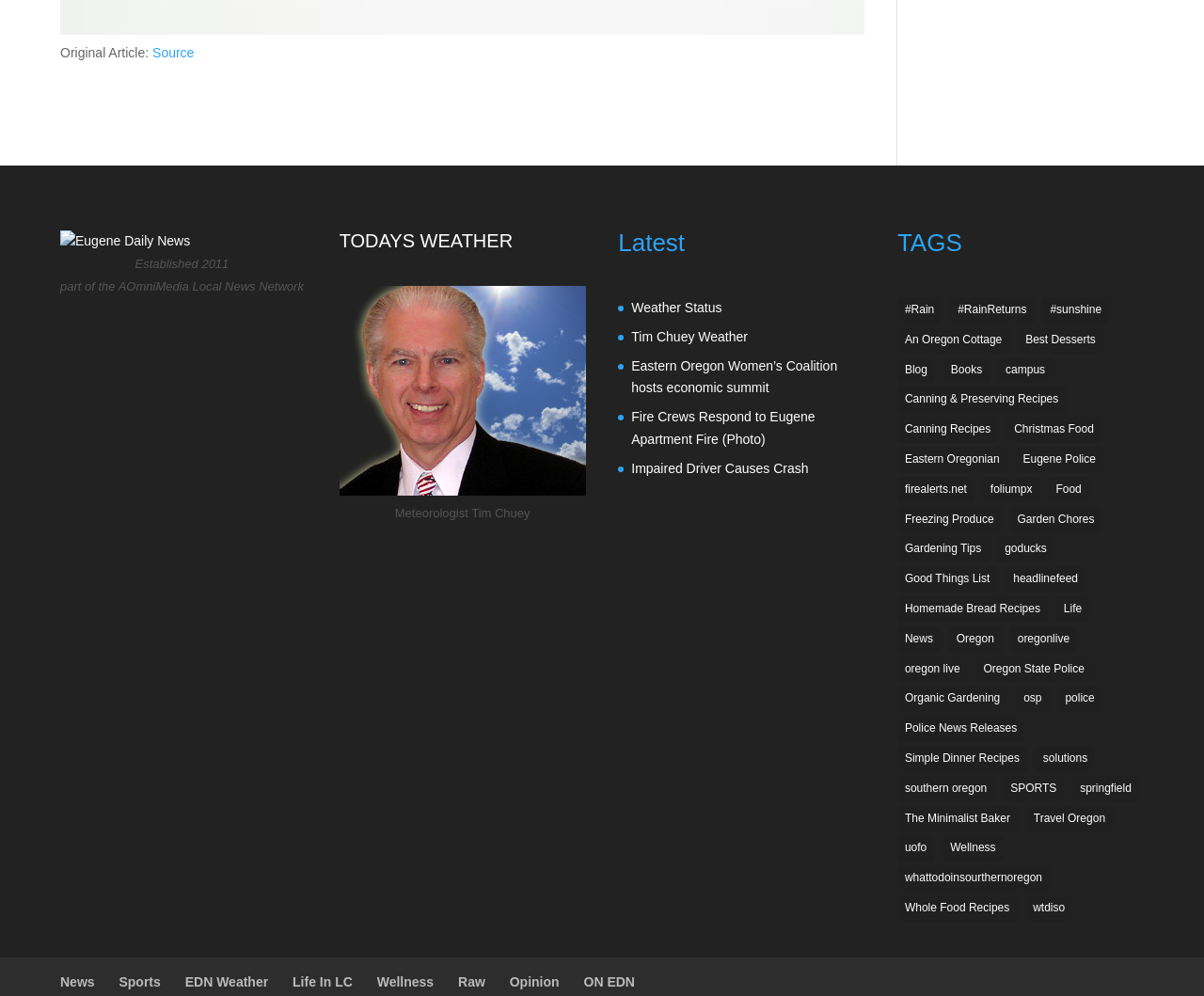Based on the element description southern oregon, identify the bounding box coordinates for the UI element. The coordinates should be in the format (top-left x, top-left y, bottom-right x, bottom-right y) and within the 0 to 1 range.

[0.745, 0.779, 0.826, 0.805]